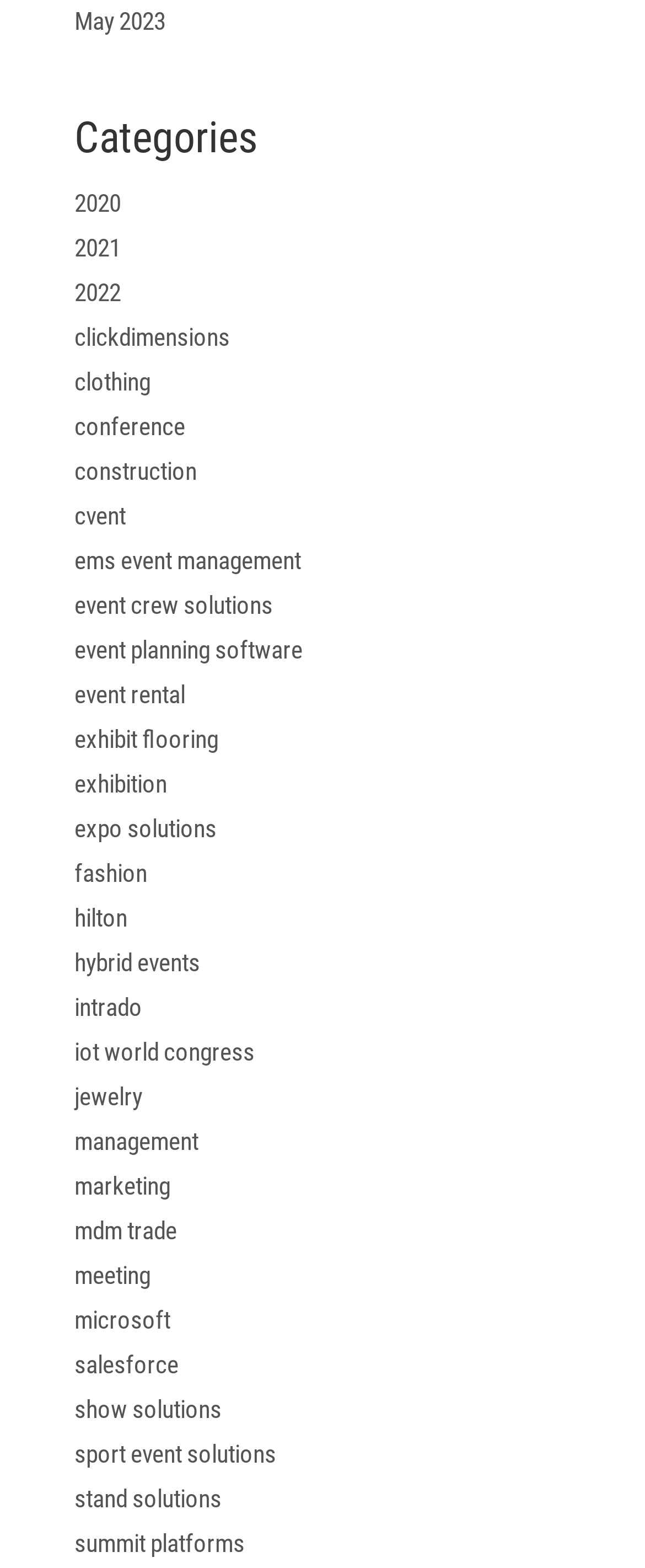What is the most recent year listed?
Your answer should be a single word or phrase derived from the screenshot.

2023